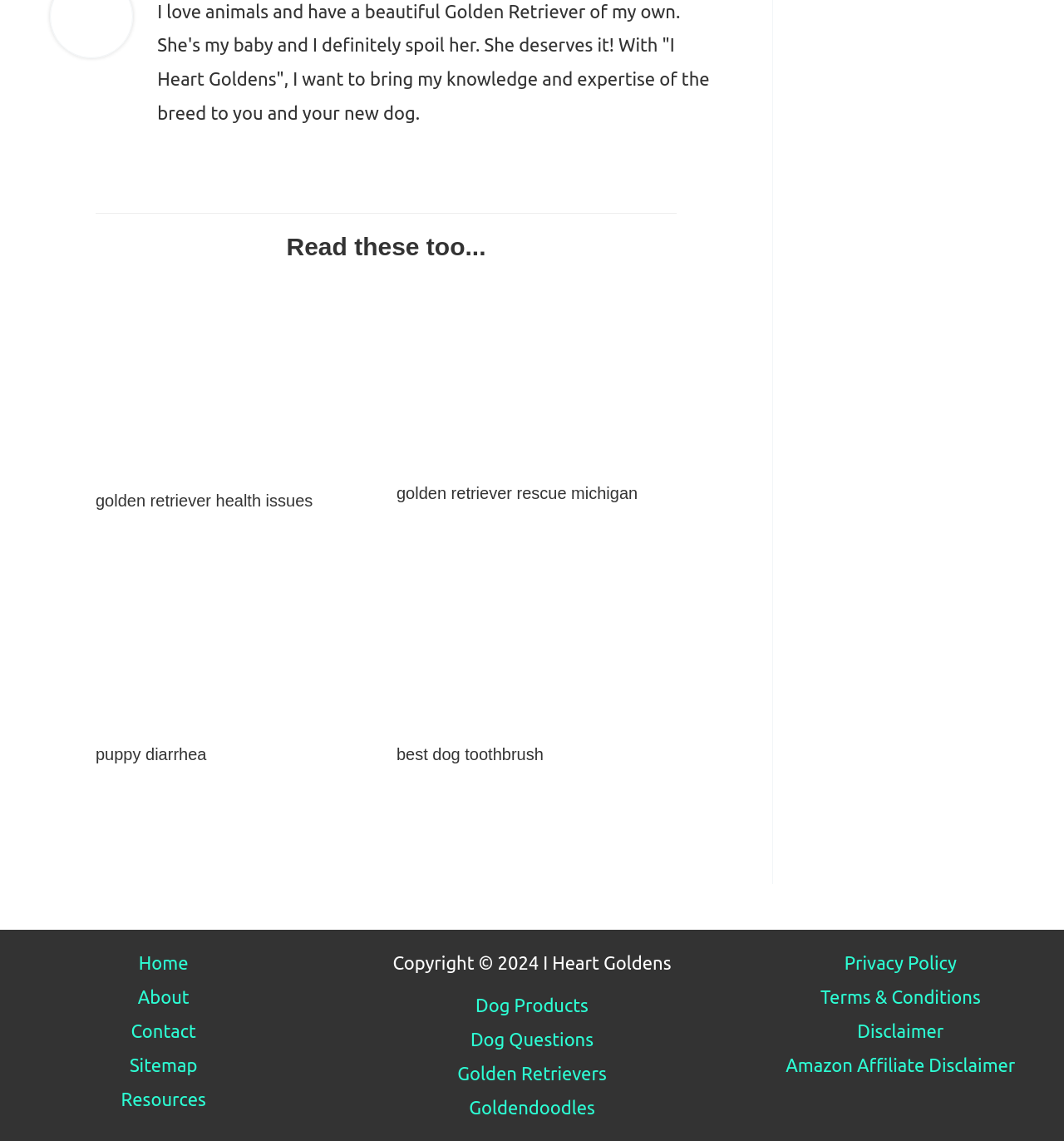What is the author's pet?
Respond to the question with a well-detailed and thorough answer.

The author mentions in the StaticText element with ID 301 that they have a beautiful Golden Retriever of their own, which is their baby and they spoil it.